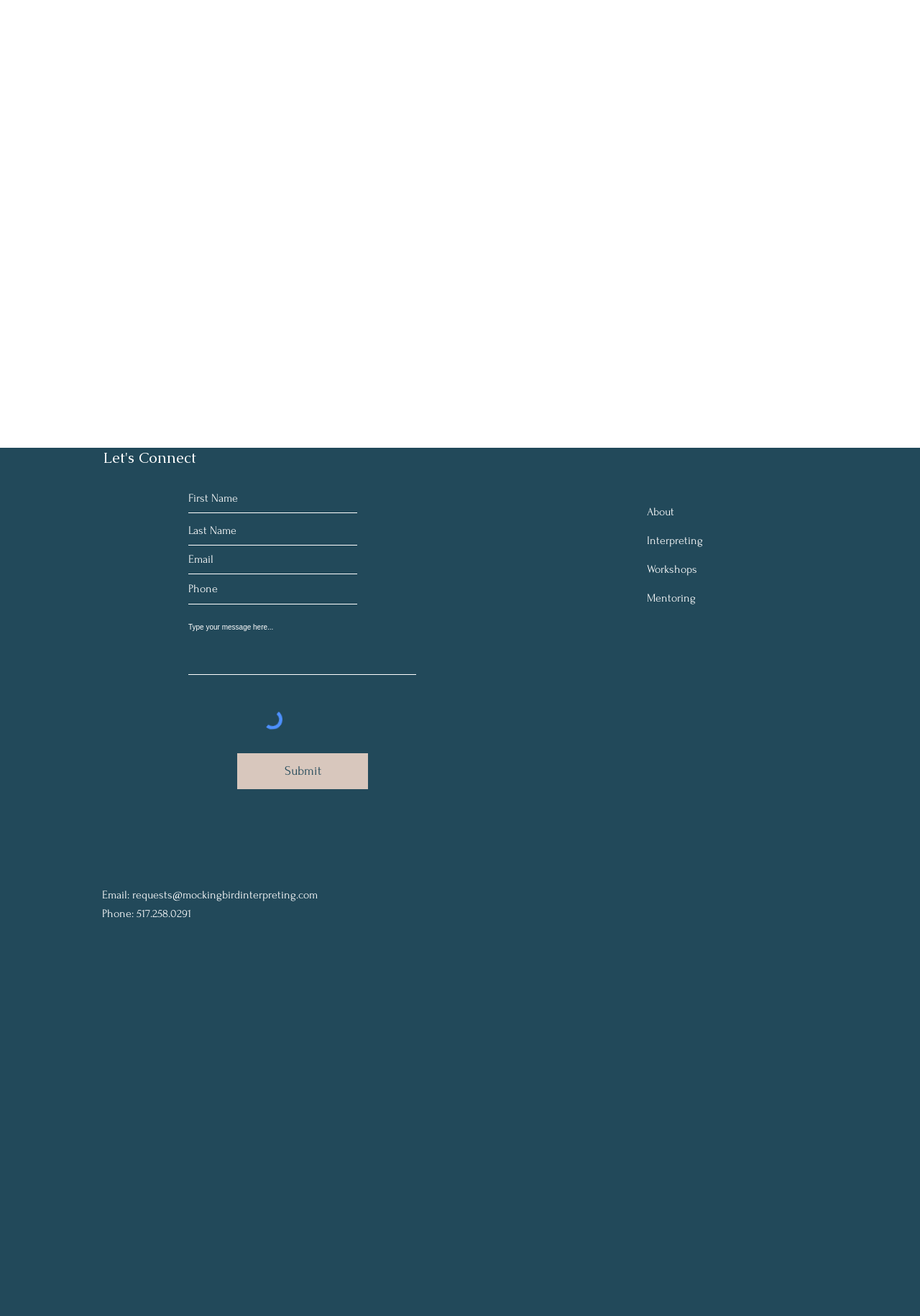Refer to the image and provide an in-depth answer to the question:
What is the required field in the form?

The form has several fields, but only the 'Email' field is marked as required, indicating that it is mandatory to fill in this field in order to submit the form.